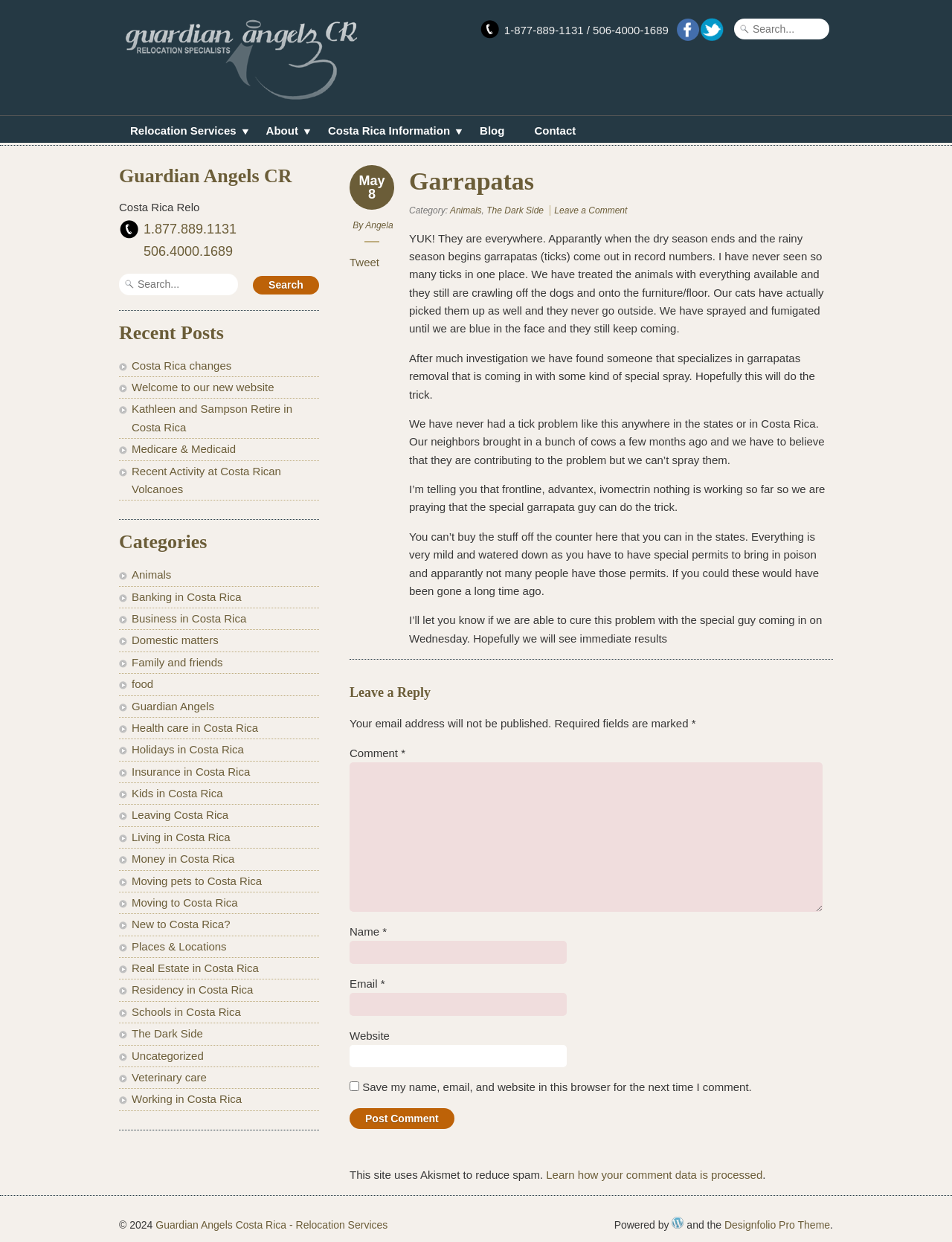What is the category of the blog post?
Please provide a comprehensive answer based on the contents of the image.

The category of the blog post can be found below the heading 'Garrapatas', and it is listed as 'Category: Animals, The Dark Side'.